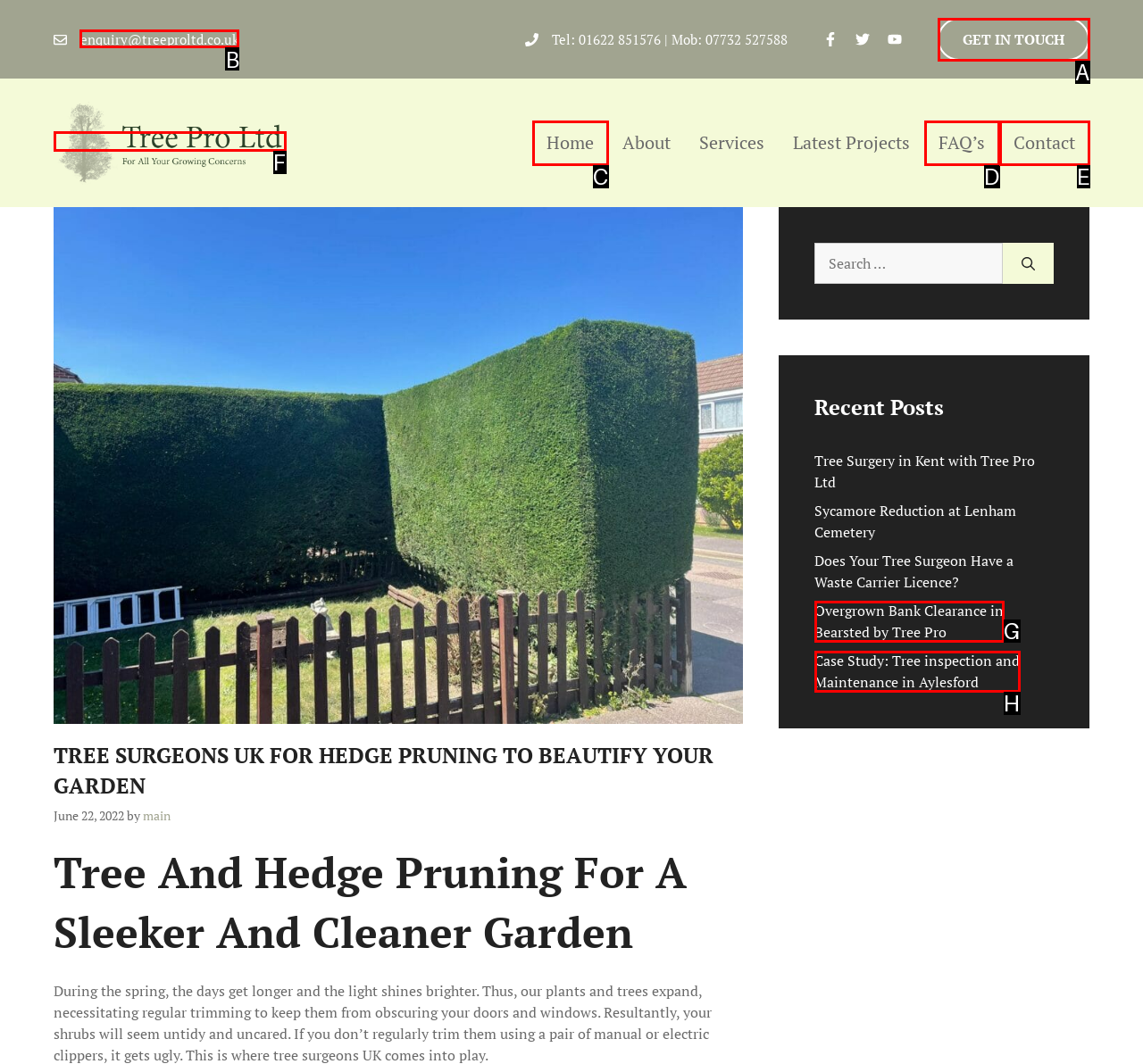Select the HTML element that needs to be clicked to perform the task: Send an email to the company. Reply with the letter of the chosen option.

B